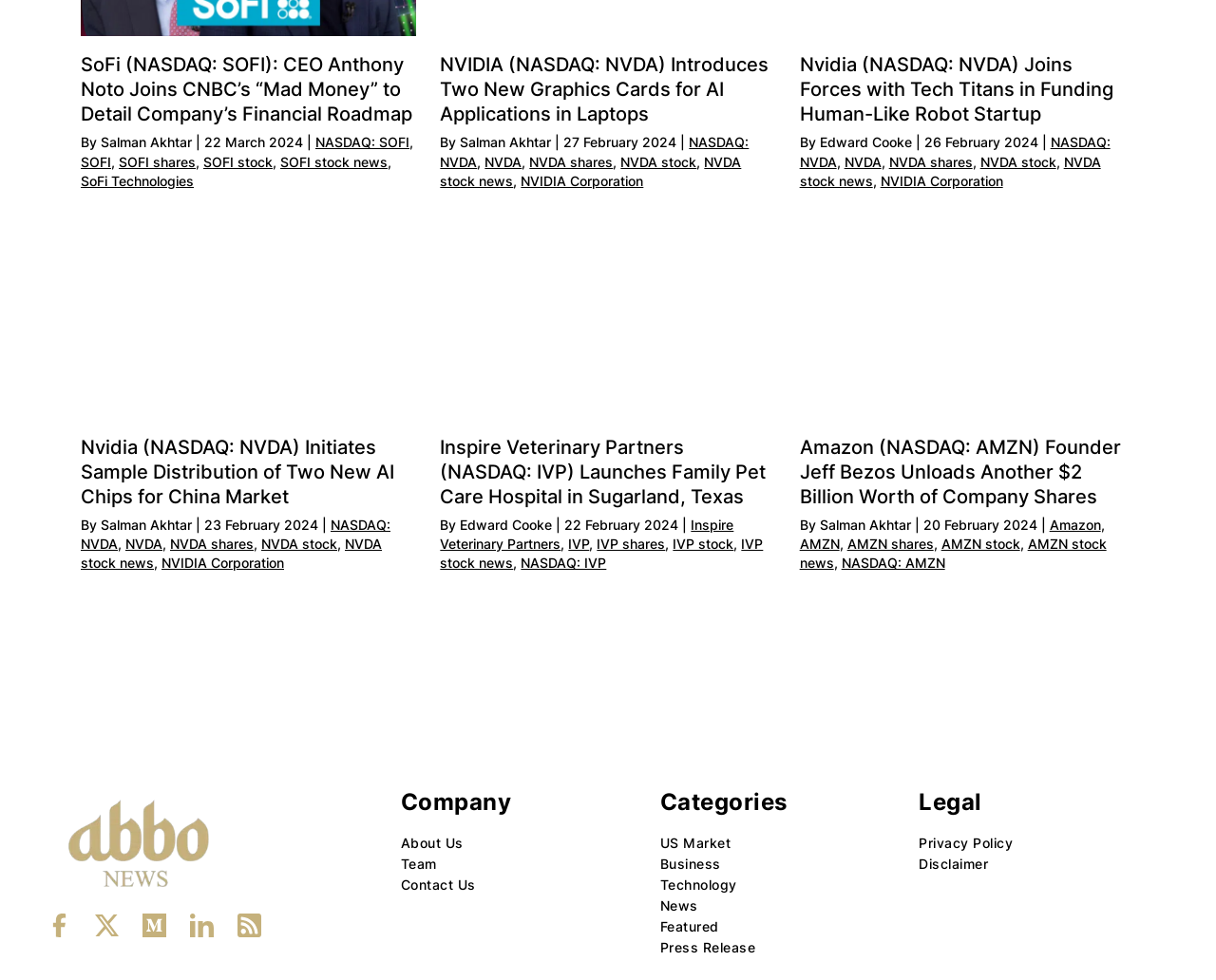Pinpoint the bounding box coordinates of the clickable area needed to execute the instruction: "Read more about NVIDIA initiates sample distribution of two new AI chips for China market". The coordinates should be specified as four float numbers between 0 and 1, i.e., [left, top, right, bottom].

[0.066, 0.32, 0.342, 0.34]